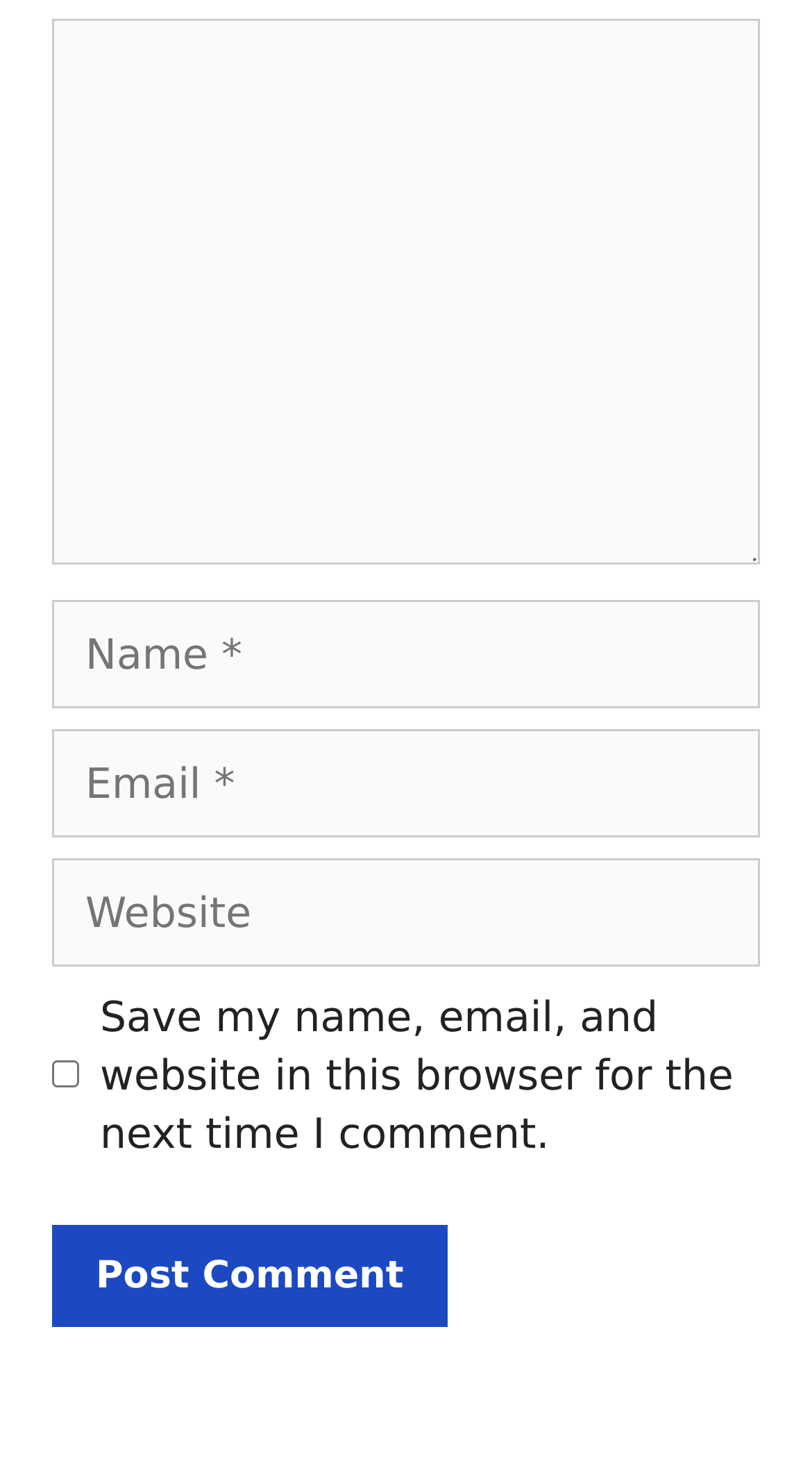Is the 'Website' field required?
Answer the question with just one word or phrase using the image.

No